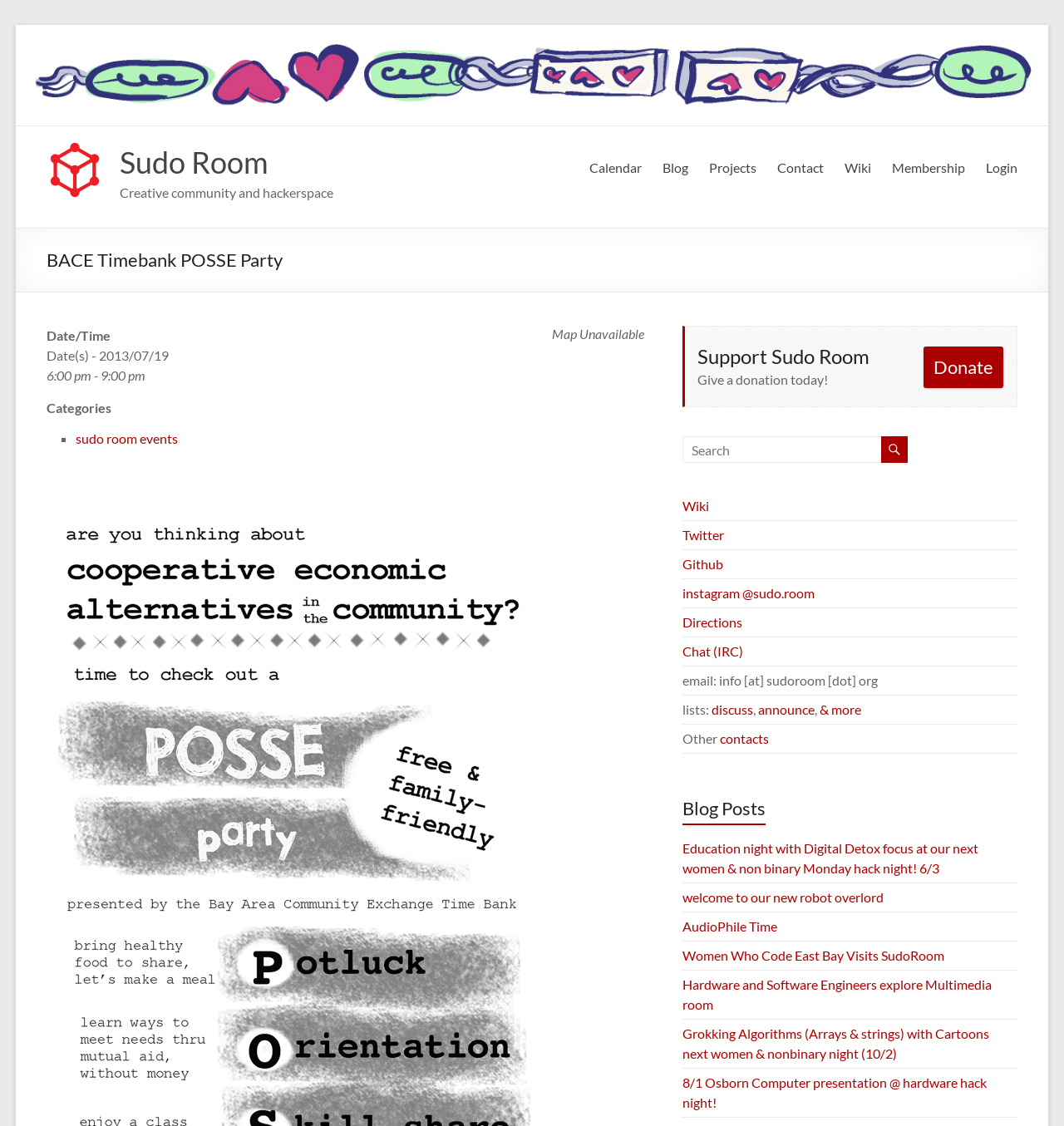Please identify the coordinates of the bounding box for the clickable region that will accomplish this instruction: "Search for something".

[0.641, 0.388, 0.83, 0.411]